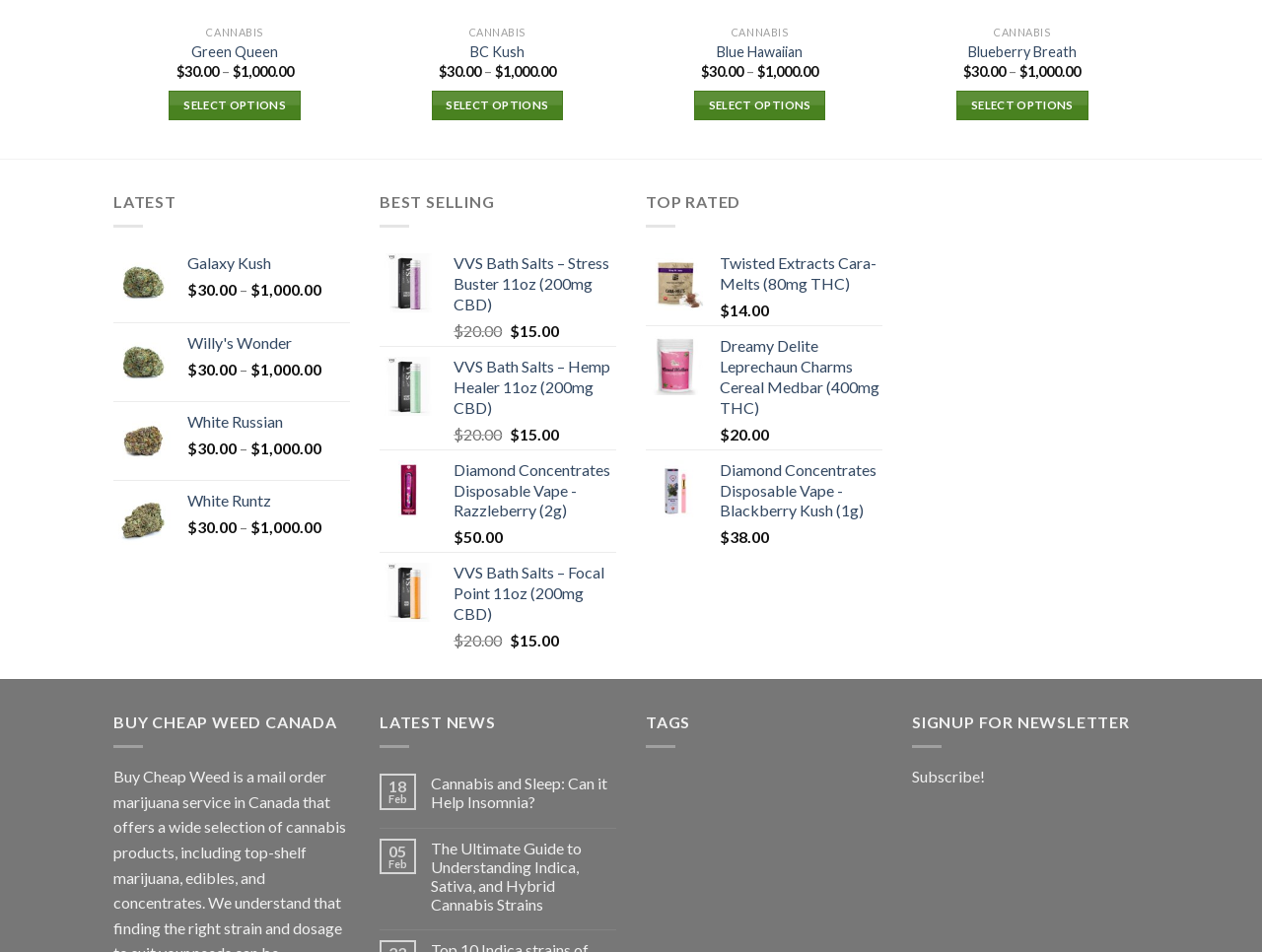How many products are listed under the 'LATEST' section?
Please respond to the question thoroughly and include all relevant details.

By counting the number of links and images under the 'LATEST' section, it can be seen that there are four products listed, namely 'Willy's Wonder Galaxy Kush', 'Willy's Wonder', 'White Russian', and 'White Runtz'.